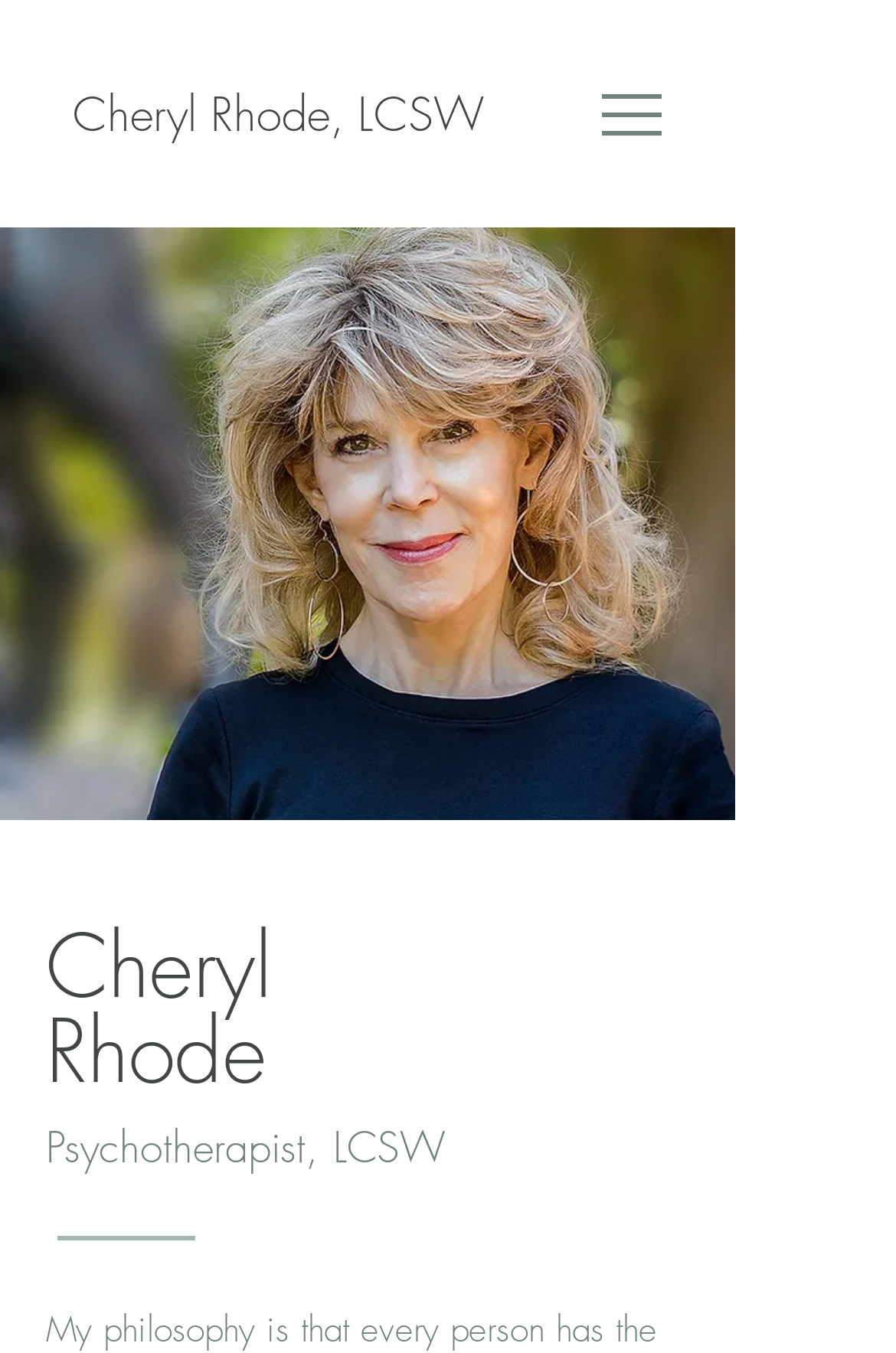Please provide a comprehensive answer to the question based on the screenshot: What is the profession of Cheryl Rhode?

Based on the webpage, Cheryl Rhode is a psychotherapist, which is indicated by the heading 'Psychotherapist, LCSW' below her name.